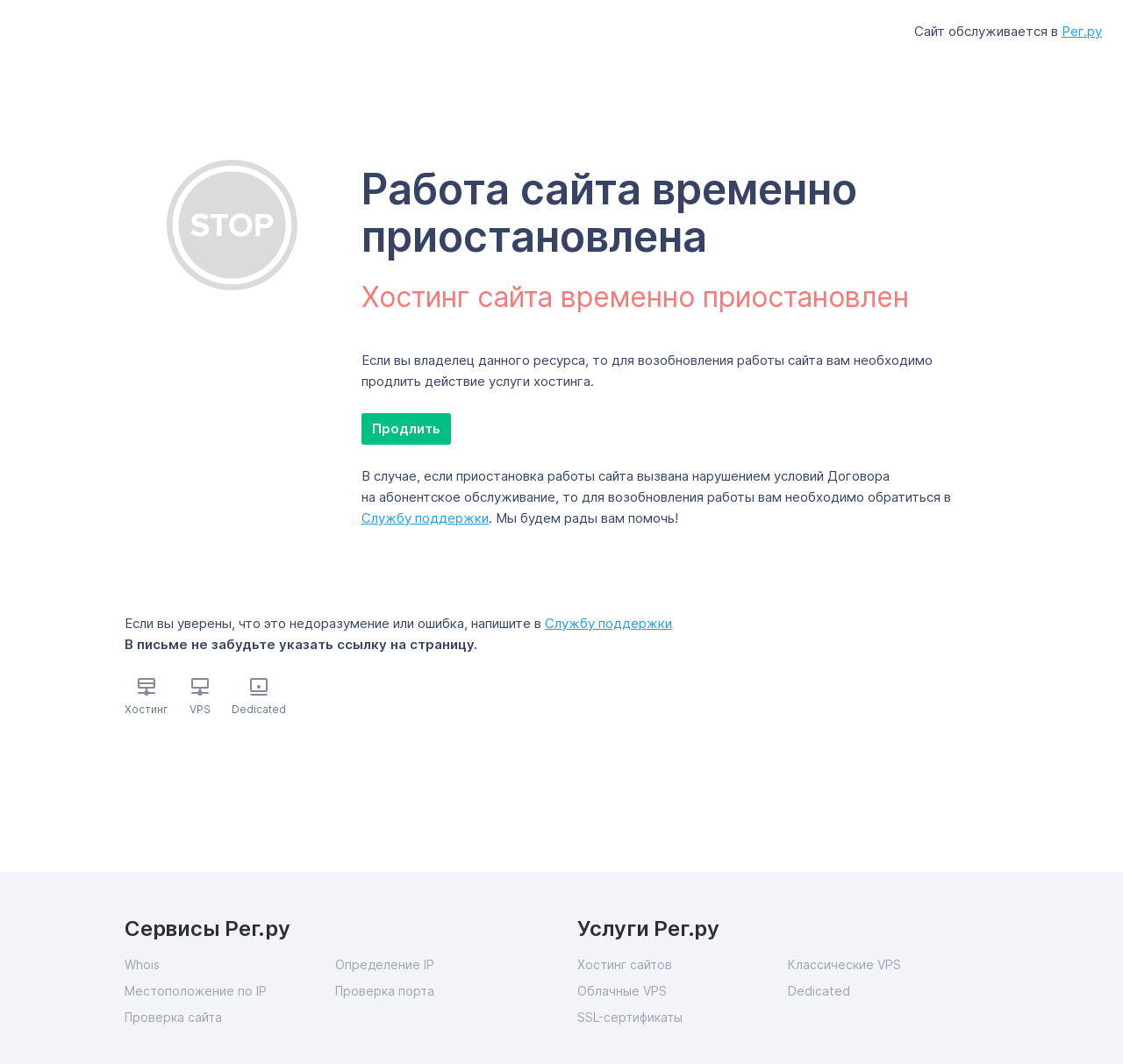Describe in detail what you see on the webpage.

The webpage appears to be a temporary suspension notice for a website. At the top, there is a static text "Сайт обслуживается в" followed by a link to "Рег.ру". Below this, there is an article section that takes up most of the page. 

Within the article section, there is a heading that reads "Работа сайта временно приостановлена" which is centered near the top. Below the heading, there is a static text "Хостинг сайта временно приостановлен" followed by a paragraph of text explaining the reason for the suspension. 

To the right of the paragraph, there is a link to "Продлить" which is likely a call-to-action to renew the hosting service. Further down, there is another paragraph of text explaining the steps to take if the suspension is due to a violation of the service agreement. 

On the left side of the article section, there are several links to different services, including "Хостинг", "VPS", and "Dedicated". Below these links, there is a static text "Если вы уверены, что это недоразумение или ошибка, напишите в" followed by another paragraph of text providing instructions on what to do in case of an error. 

At the bottom of the page, there are two sections: "Сервисы Рег.ру" and "Услуги Рег.ру". Each section contains several links to various services, including "Whois", "Определение IP", and "Проверка сайта".